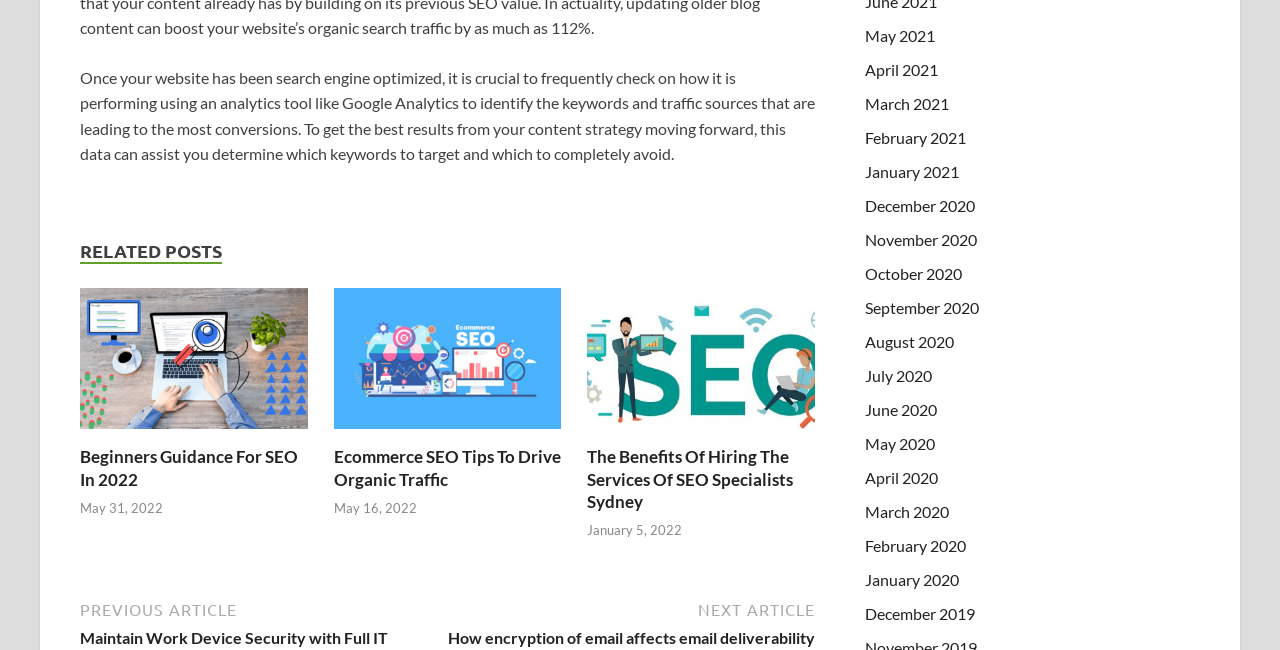Answer the question with a single word or phrase: 
What is the date of the second related post?

May 16, 2022